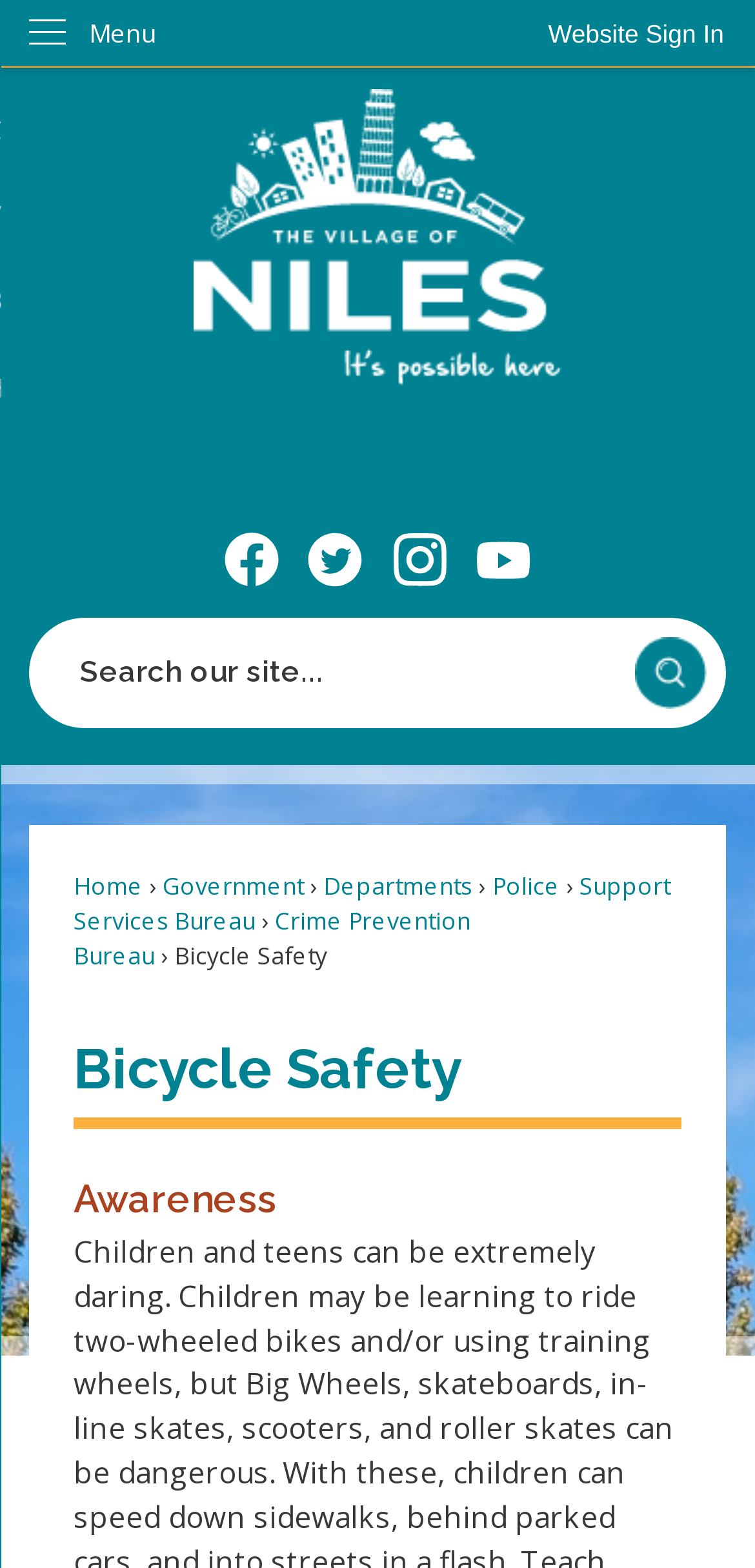Specify the bounding box coordinates (top-left x, top-left y, bottom-right x, bottom-right y) of the UI element in the screenshot that matches this description: Support Services Bureau

[0.097, 0.554, 0.888, 0.598]